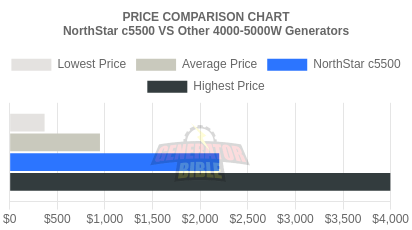Refer to the image and offer a detailed explanation in response to the question: What is the purpose of the price comparison chart?

The chart serves to inform potential buyers of price expectations and enables a quick visual analysis of market positioning for the NorthStar c5500 generator model, allowing them to make informed purchasing decisions.